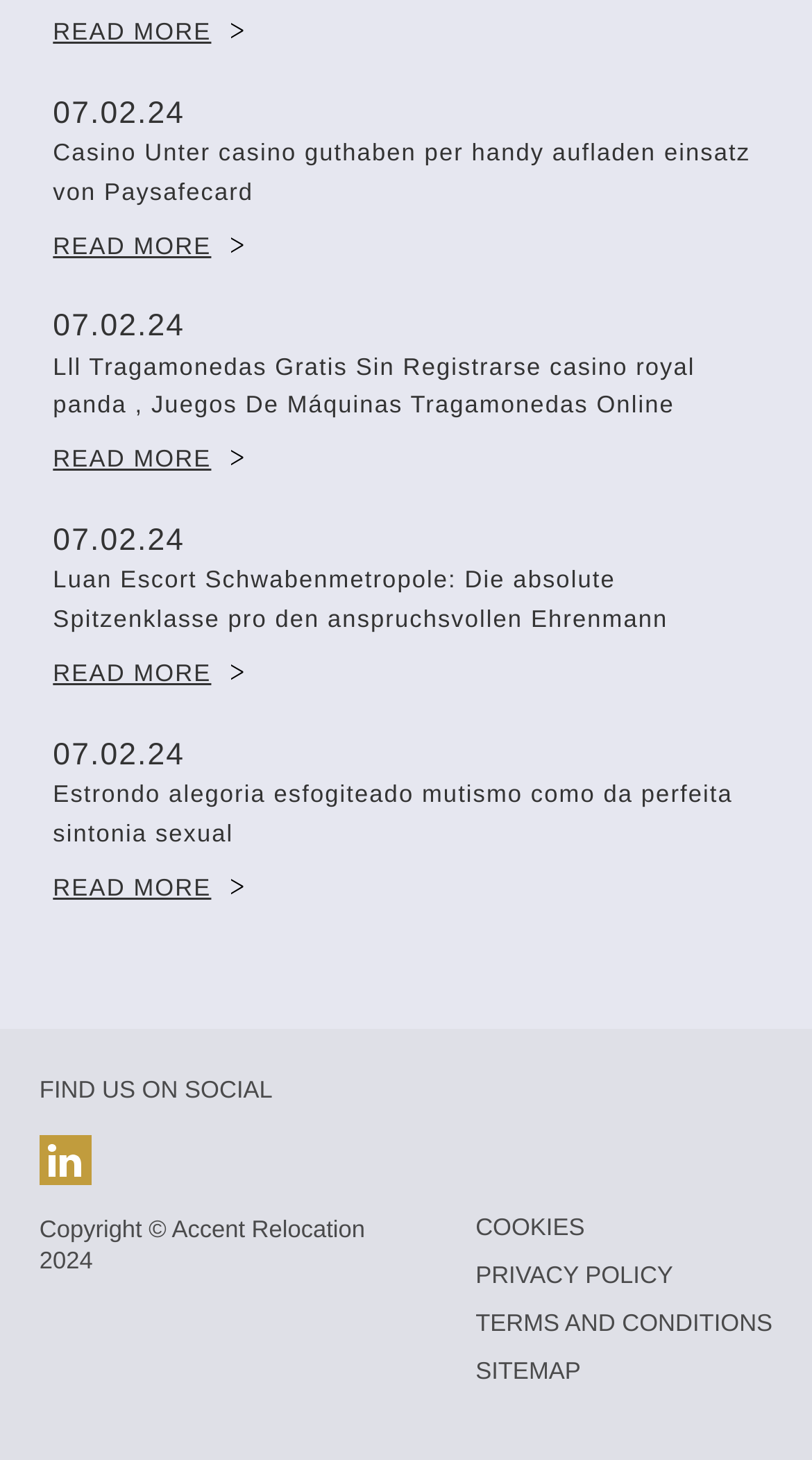What is the theme of the second article? Look at the image and give a one-word or short phrase answer.

Casino and games